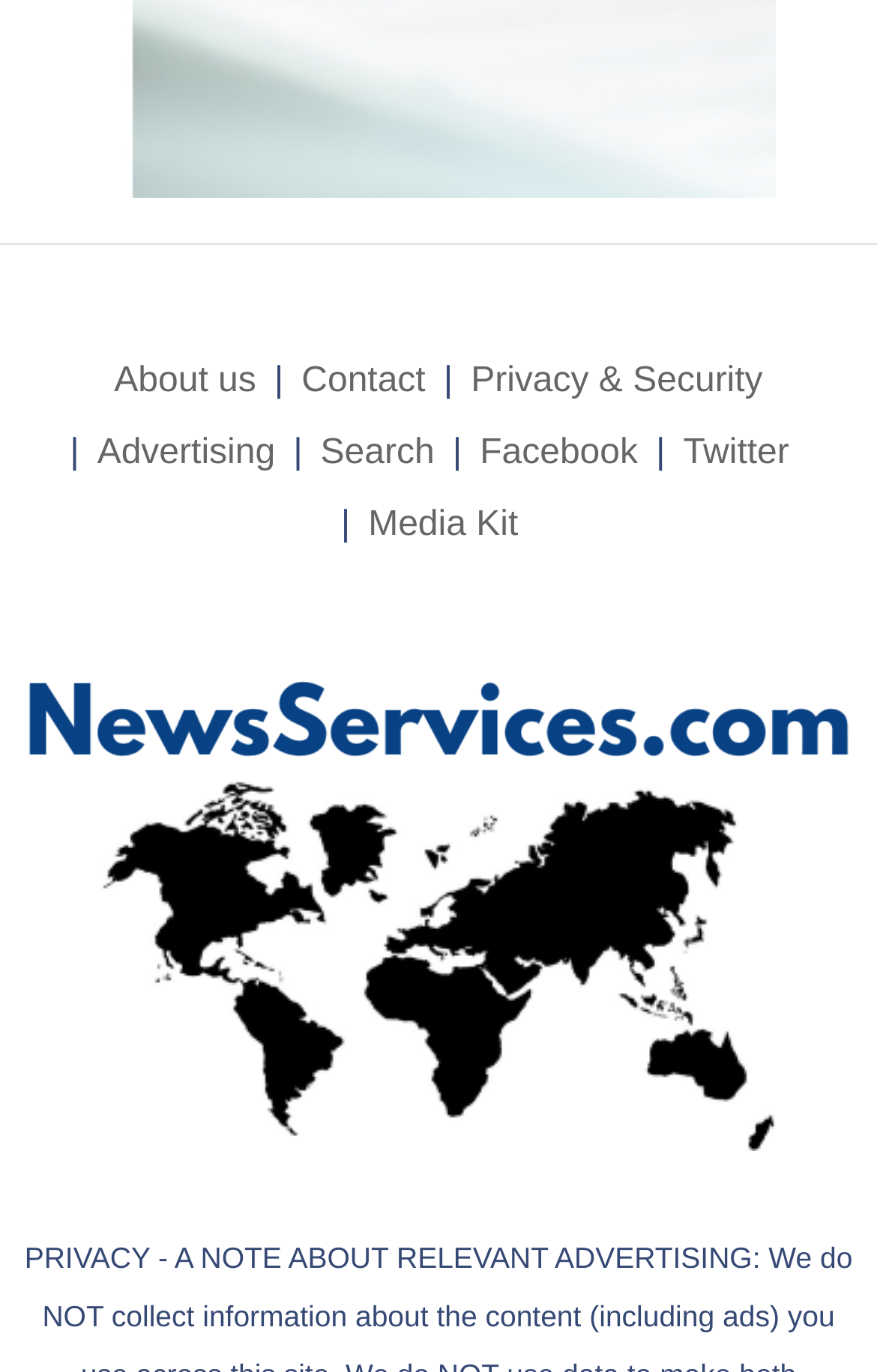Please identify the bounding box coordinates of the element I need to click to follow this instruction: "go to about us page".

[0.13, 0.253, 0.292, 0.305]